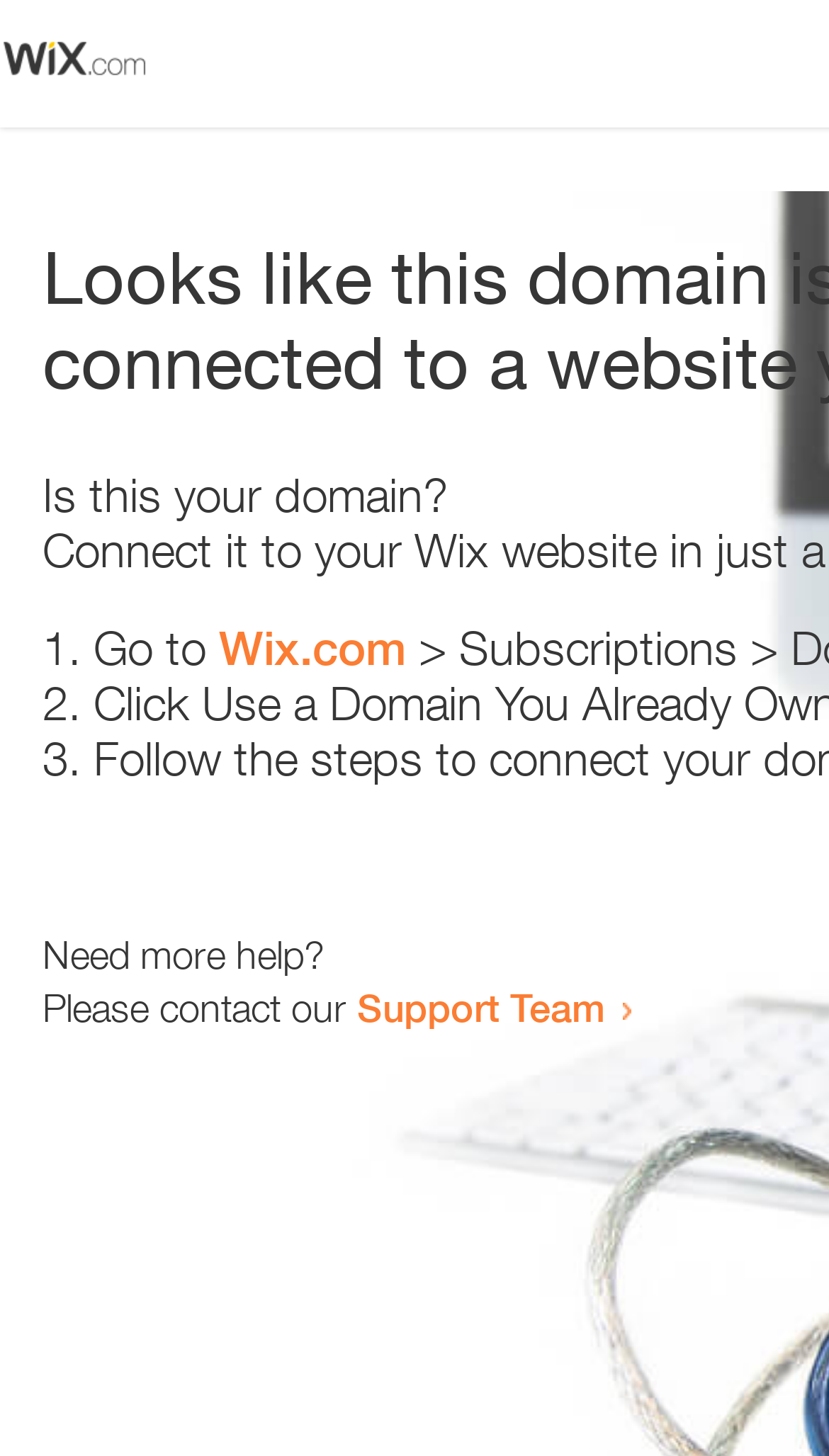Provide a brief response to the question below using one word or phrase:
What is the text of the second list item?

Go to Wix.com